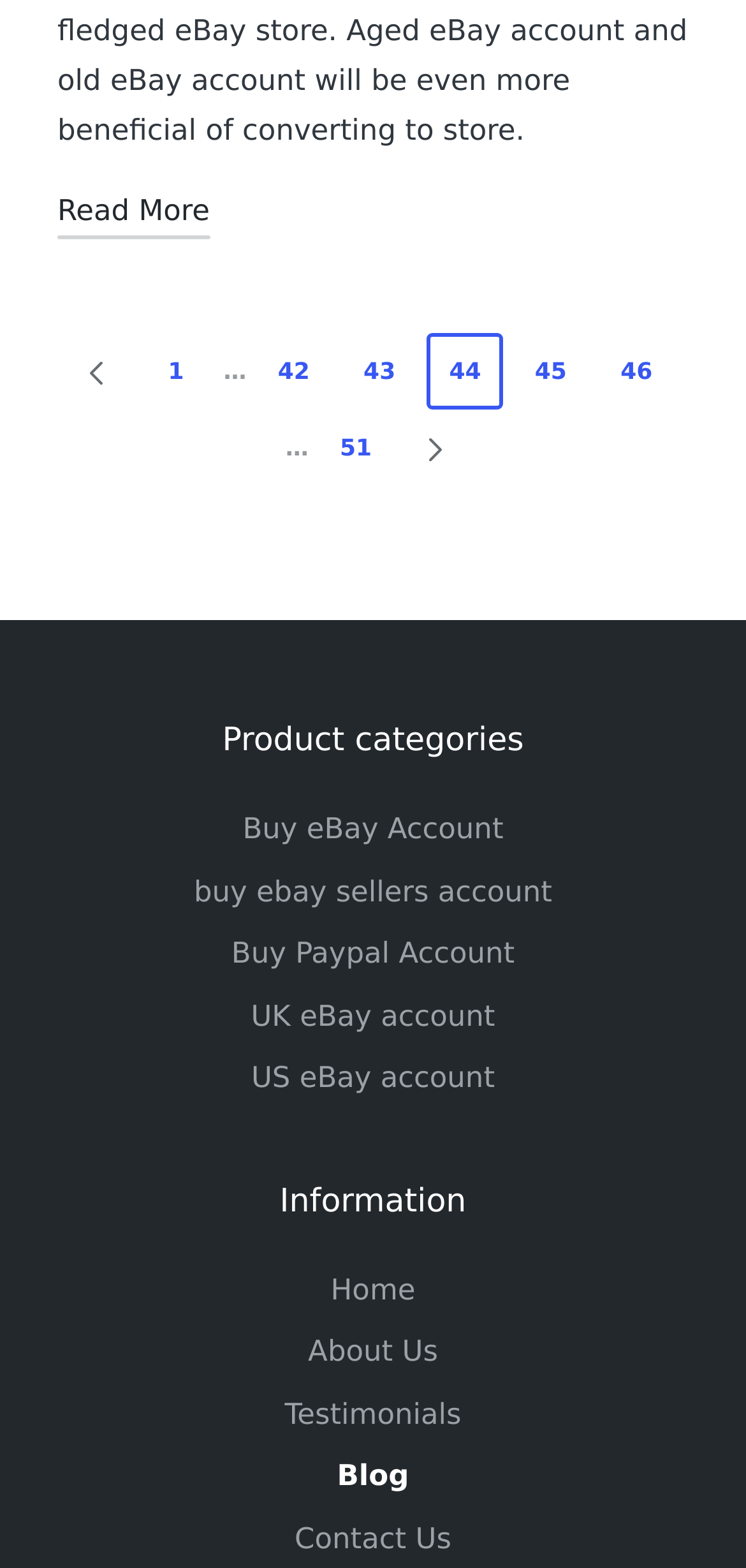Identify the bounding box coordinates of the clickable region required to complete the instruction: "Read more". The coordinates should be given as four float numbers within the range of 0 and 1, i.e., [left, top, right, bottom].

[0.077, 0.119, 0.281, 0.152]